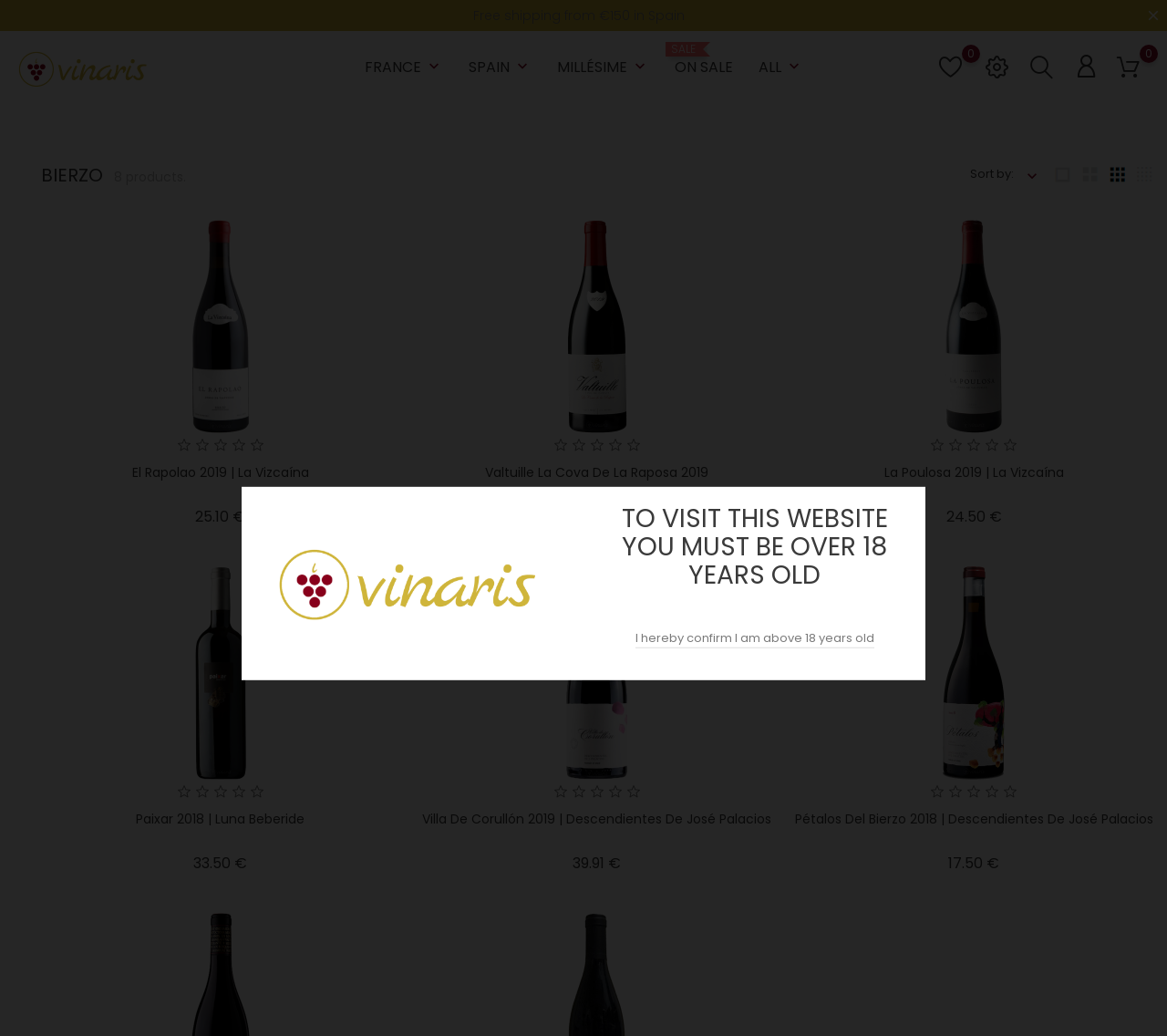Please indicate the bounding box coordinates of the element's region to be clicked to achieve the instruction: "Confirm you are above 18 years old". Provide the coordinates as four float numbers between 0 and 1, i.e., [left, top, right, bottom].

[0.544, 0.608, 0.749, 0.626]